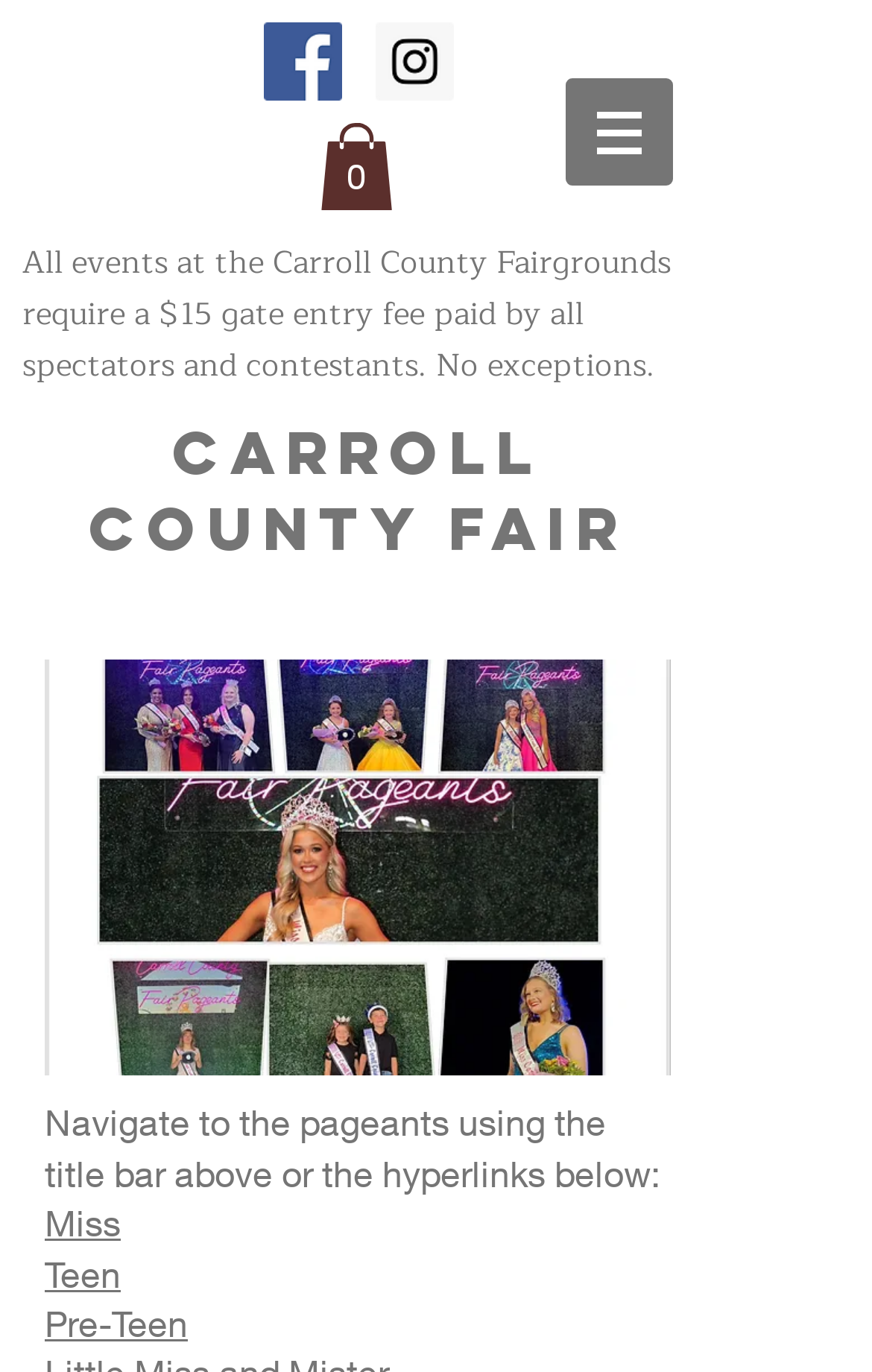What are the three types of pageants mentioned on the webpage?
Please provide a comprehensive answer based on the information in the image.

The webpage provides three links, 'Miss', 'Teen', and 'Pre-Teen', which are likely different types of pageants. These links are located below the title bar and are intended to help users navigate to specific pageants.